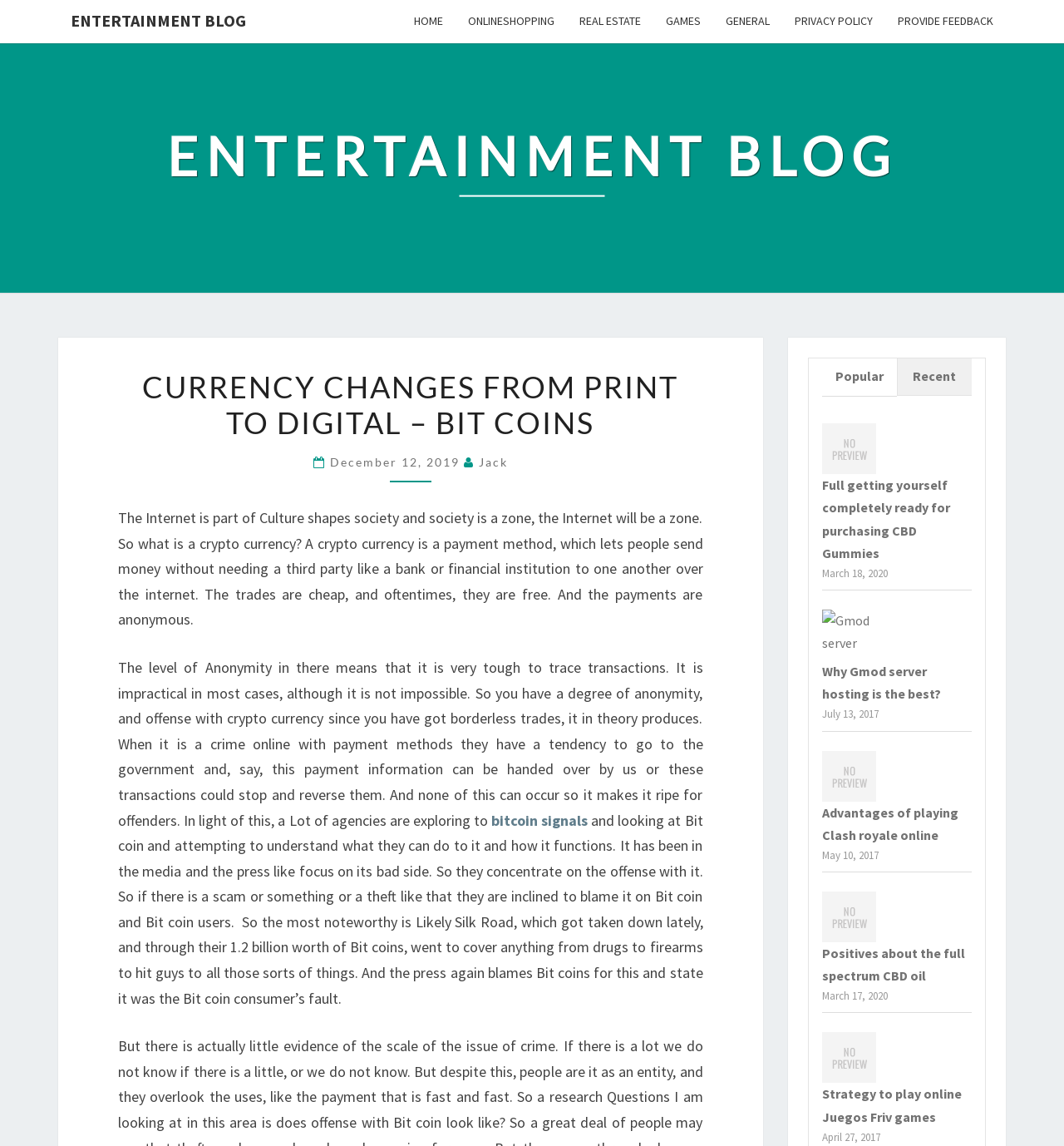Please indicate the bounding box coordinates of the element's region to be clicked to achieve the instruction: "View Full getting yourself completely ready for purchasing CBD Gummies". Provide the coordinates as four float numbers between 0 and 1, i.e., [left, top, right, bottom].

[0.772, 0.384, 0.823, 0.399]